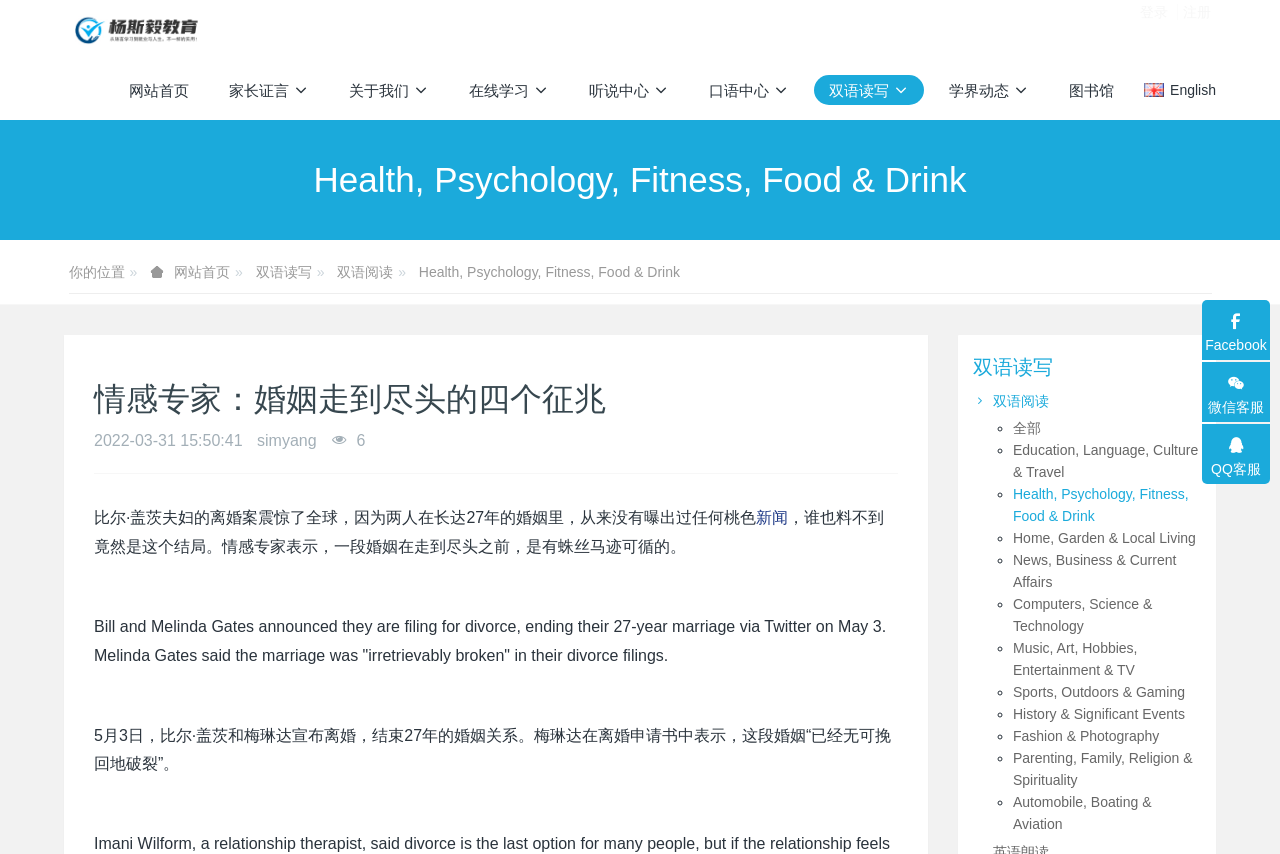Predict the bounding box coordinates of the area that should be clicked to accomplish the following instruction: "Click the logo". The bounding box coordinates should consist of four float numbers between 0 and 1, i.e., [left, top, right, bottom].

[0.05, 0.0, 0.167, 0.07]